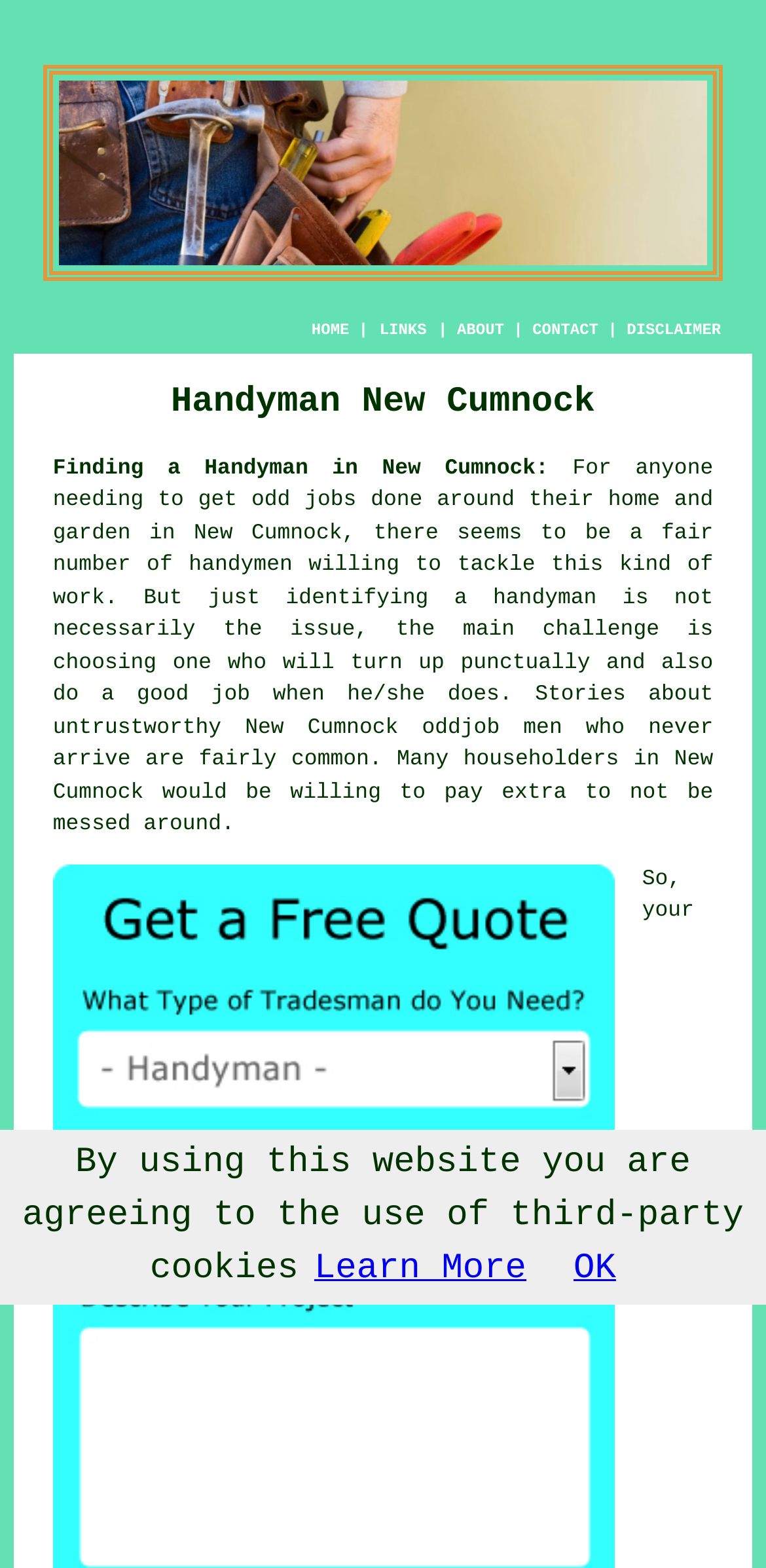Locate the bounding box coordinates of the area where you should click to accomplish the instruction: "Click the CONTACT link".

[0.695, 0.205, 0.781, 0.216]